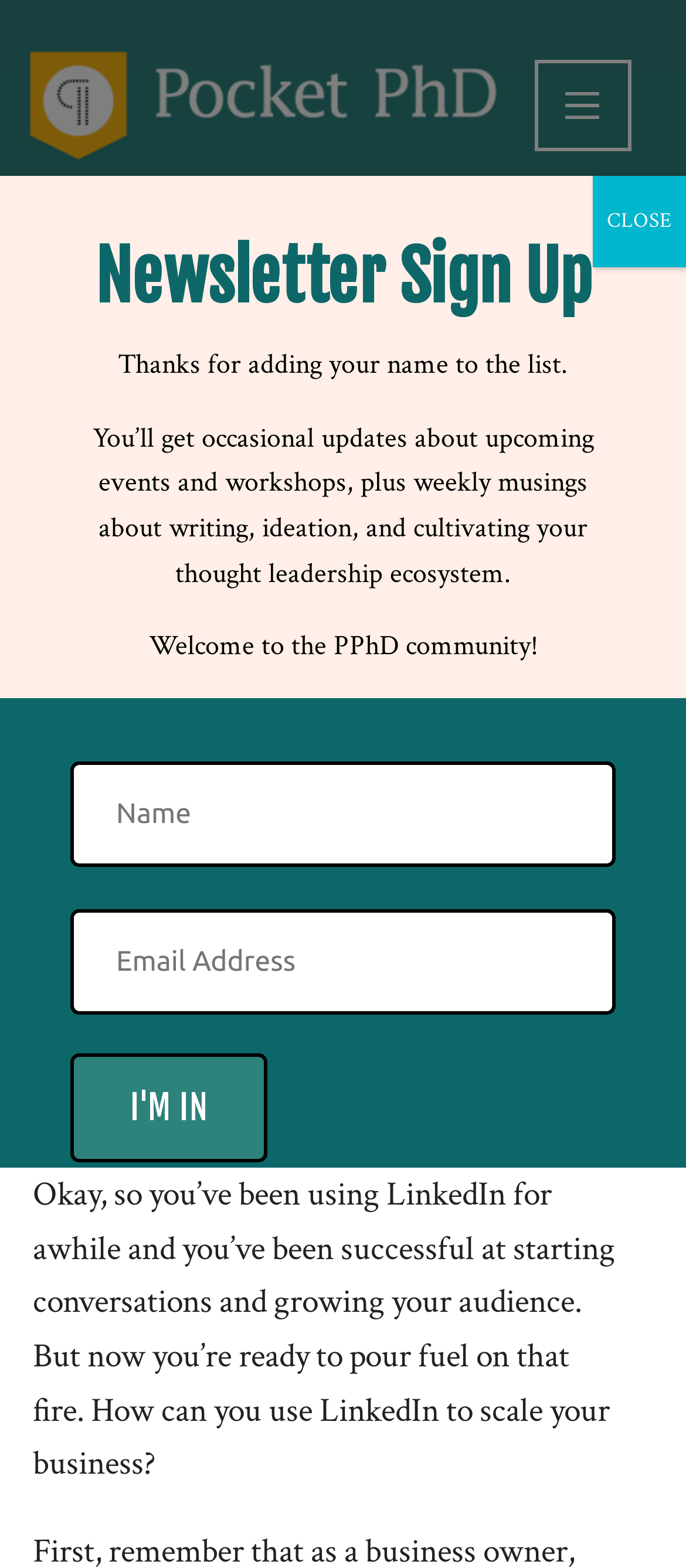What is the function of the button at the top-right corner?
Based on the image, answer the question with a single word or brief phrase.

Menu